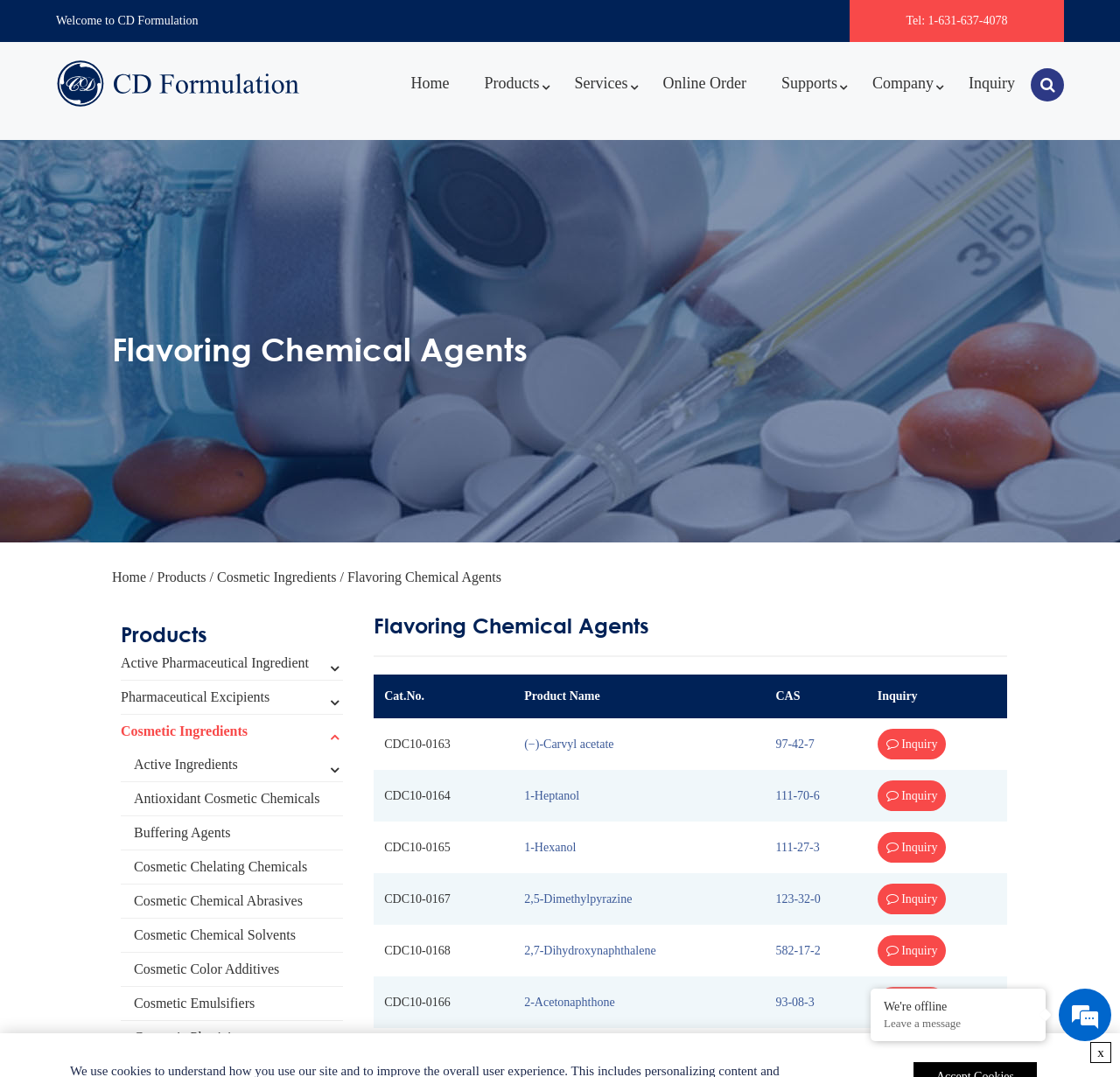Answer the question briefly using a single word or phrase: 
What is the name of the link that comes after 'Home' in the navigation menu?

Products